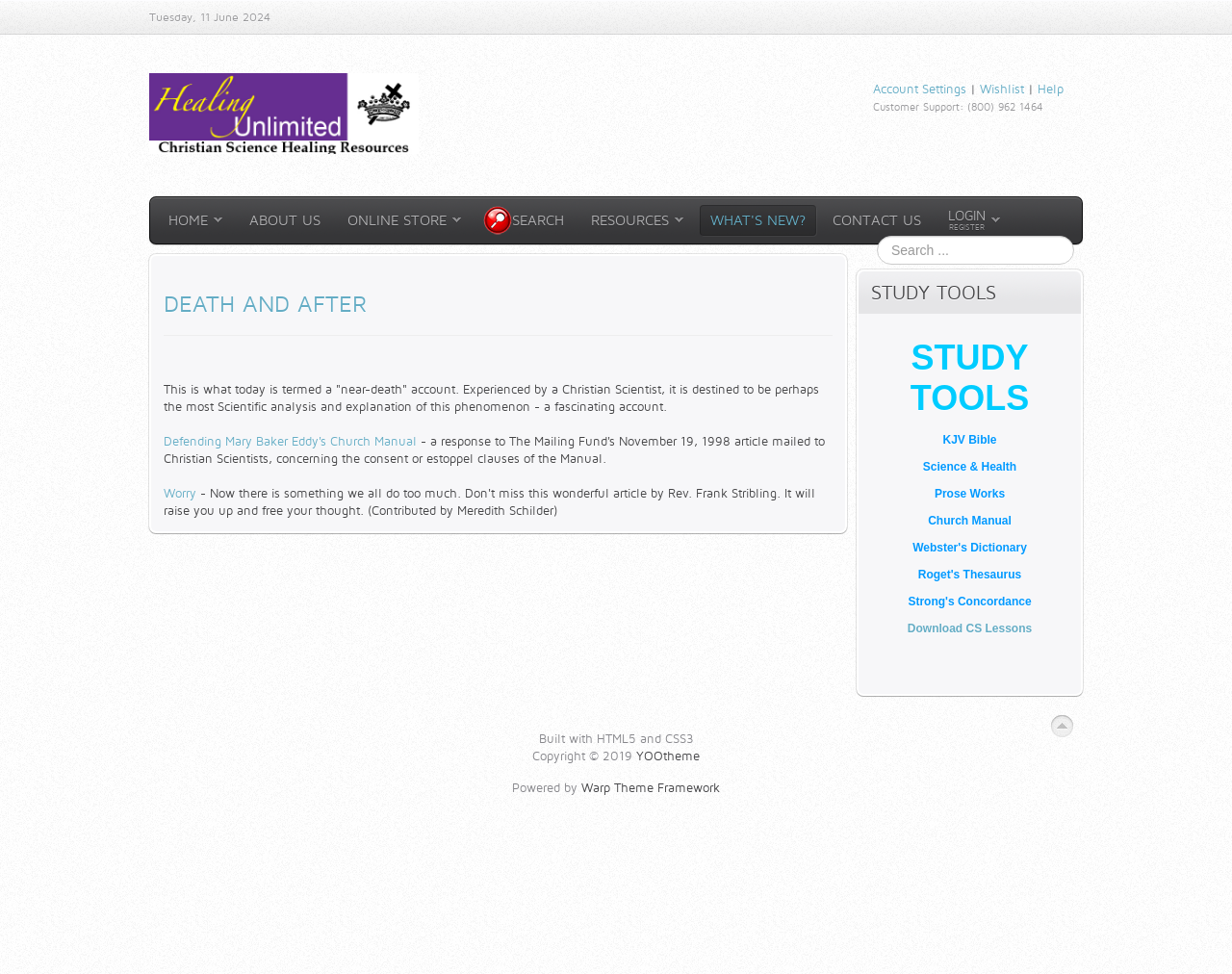What is the copyright year?
Using the image provided, answer with just one word or phrase.

2019